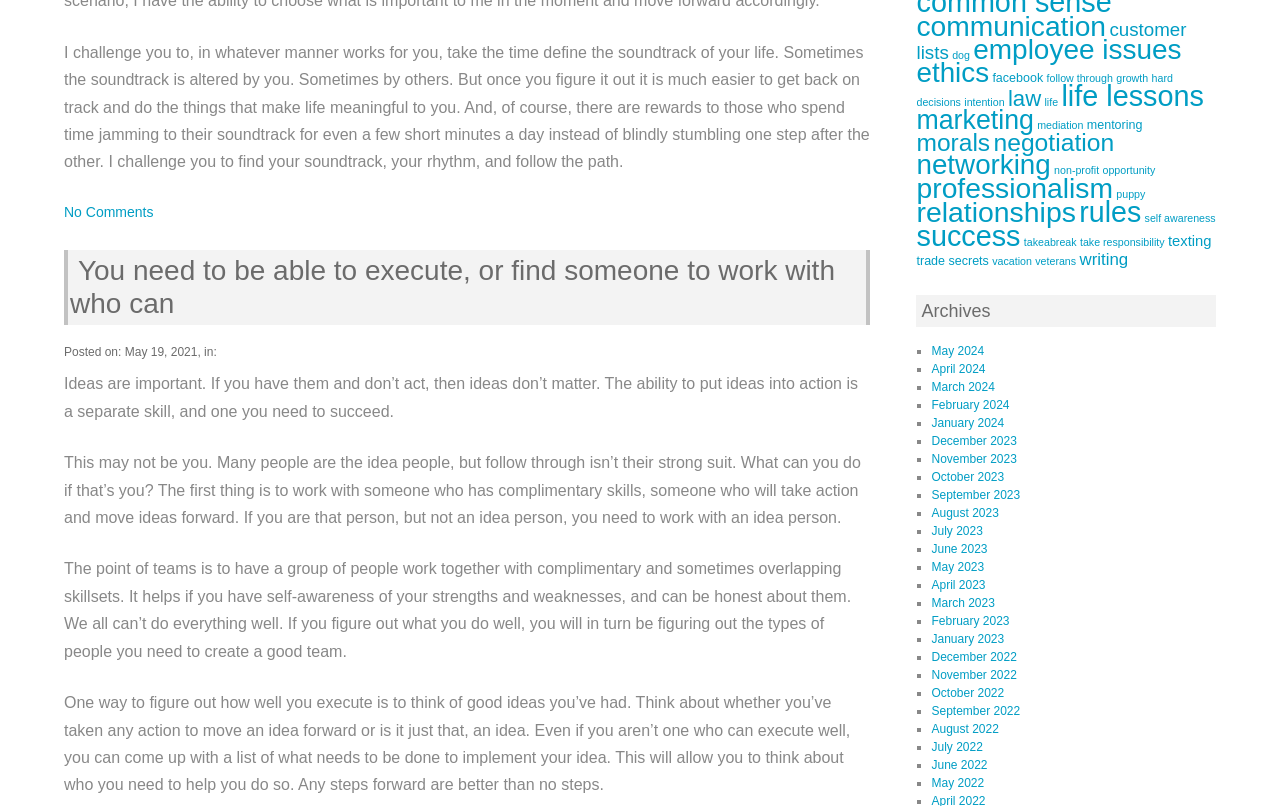Determine the bounding box coordinates of the region to click in order to accomplish the following instruction: "Explore the 'life lessons' category". Provide the coordinates as four float numbers between 0 and 1, specifically [left, top, right, bottom].

[0.829, 0.1, 0.941, 0.139]